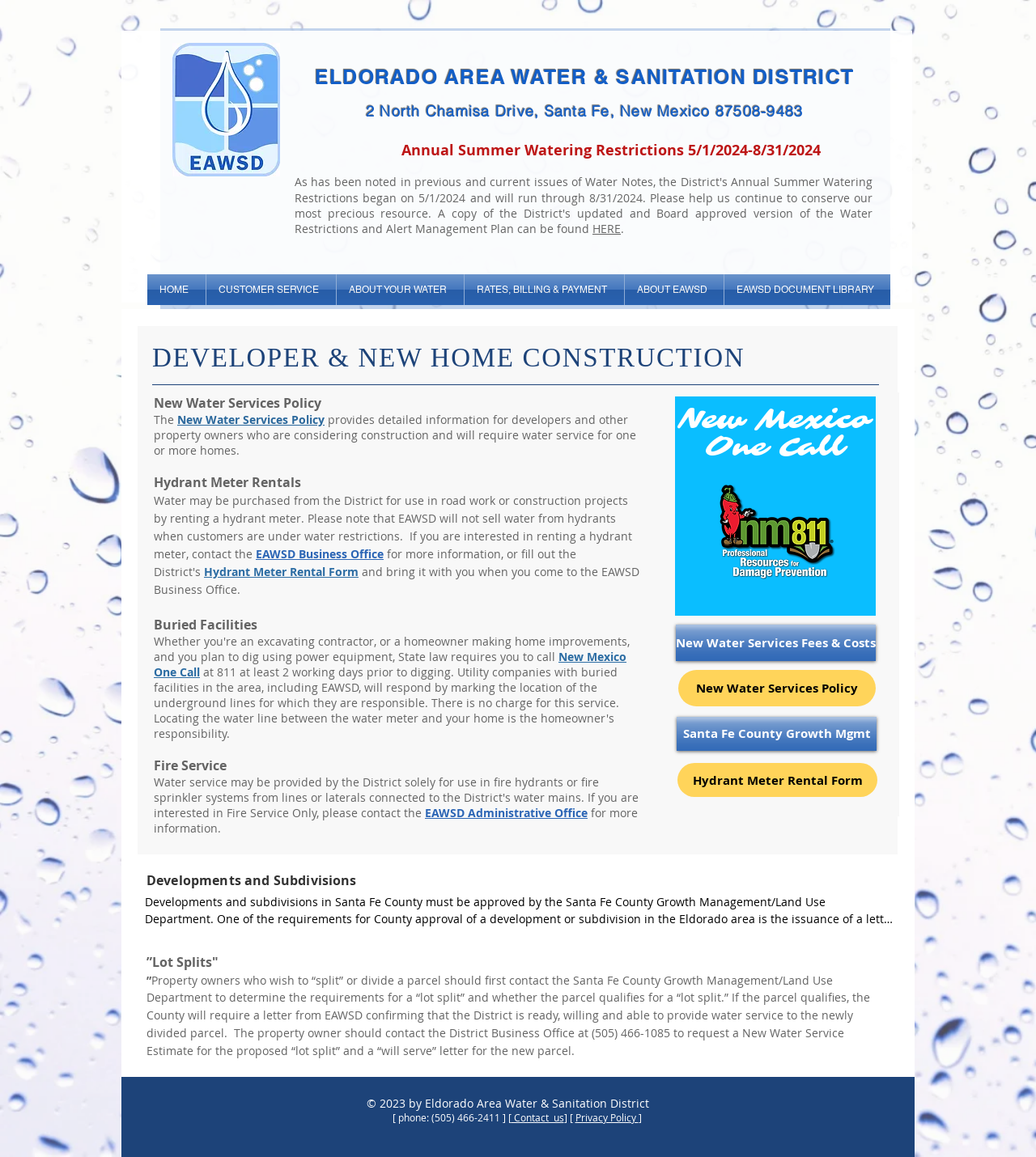Given the description "HERE", determine the bounding box of the corresponding UI element.

[0.572, 0.191, 0.599, 0.204]